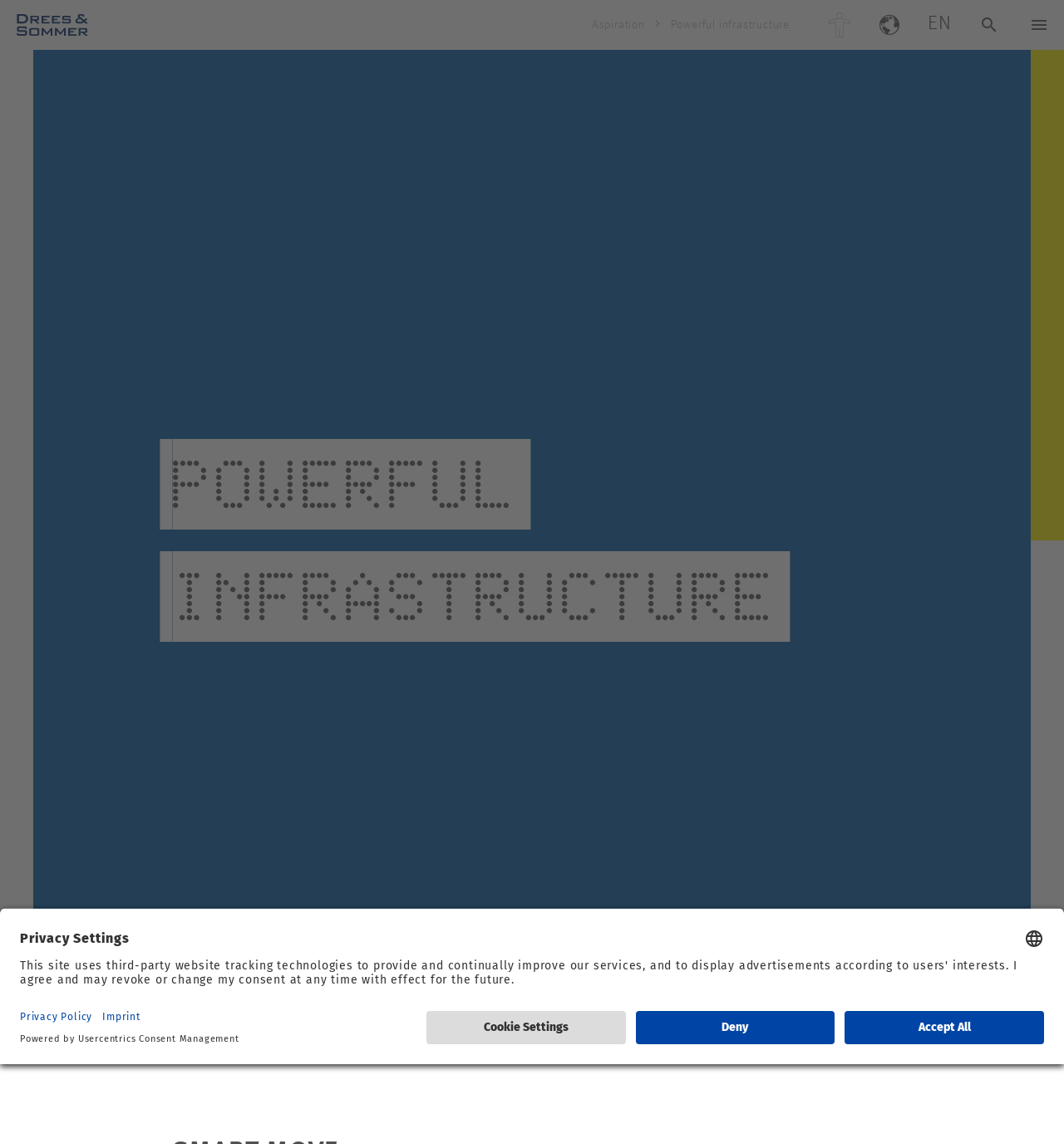Answer the question below using just one word or a short phrase: 
How many links are in the breadcrumb navigation?

1